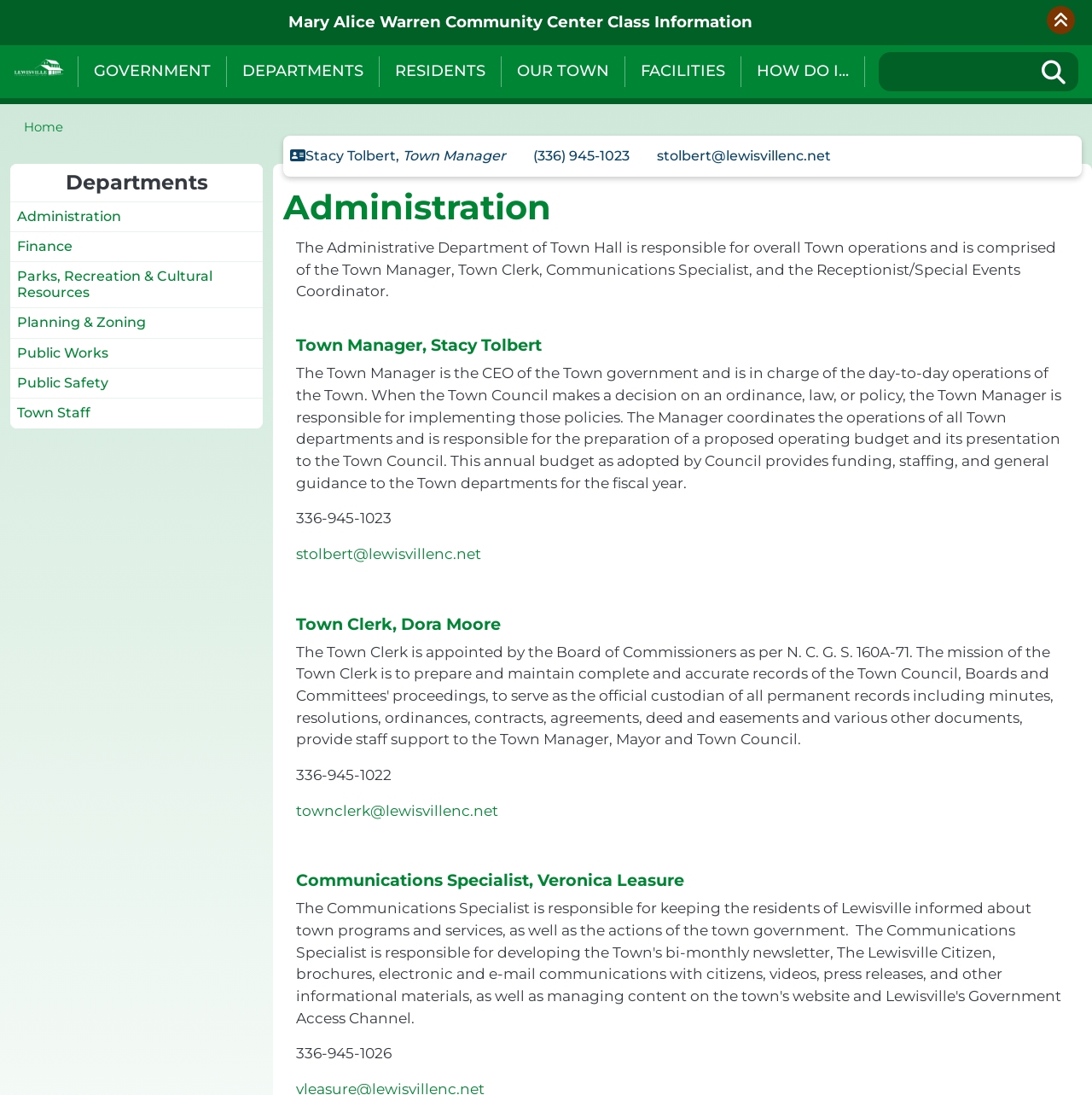Please mark the clickable region by giving the bounding box coordinates needed to complete this instruction: "Search for something".

[0.805, 0.047, 0.988, 0.083]